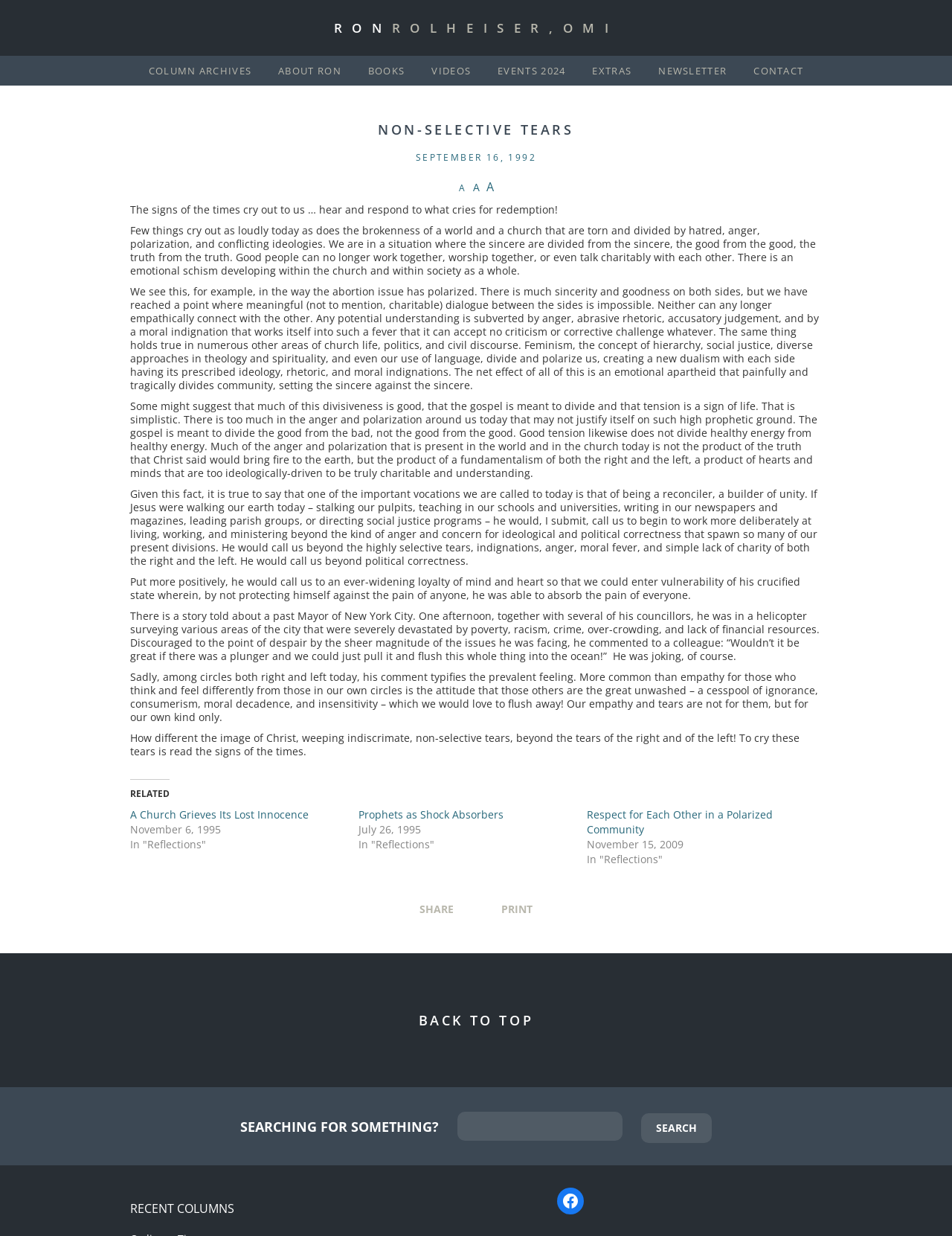Provide the bounding box coordinates of the area you need to click to execute the following instruction: "View Instagram account".

None